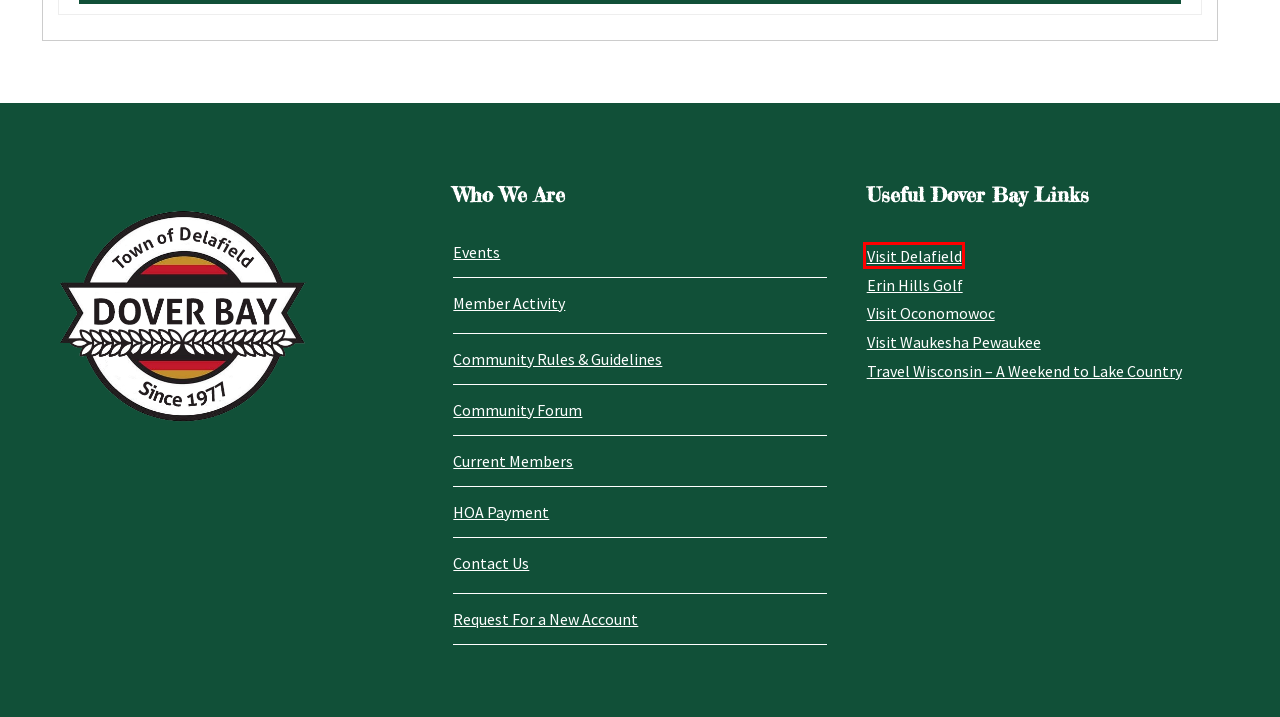You have a screenshot of a webpage with a red bounding box around a UI element. Determine which webpage description best matches the new webpage that results from clicking the element in the bounding box. Here are the candidates:
A. About | City of Delafield Tourism | Delafield
B. Current Members – Dover Bay Community
C. Community Rules & Guidelines – Dover Bay Community
D. Visit Waukesha Pewaukee - Where Cities Meet & People Do Too!
E. Oconomowoc Tourism, WI | Official Website
F. Erin Hills: Public Championship Golf Course in Wisconsin - Erin Hills
G. Community Forum – Dover Bay Community
H. 6 Ocean-Like Beaches in Wisconsin | Travel Wisconsin

A